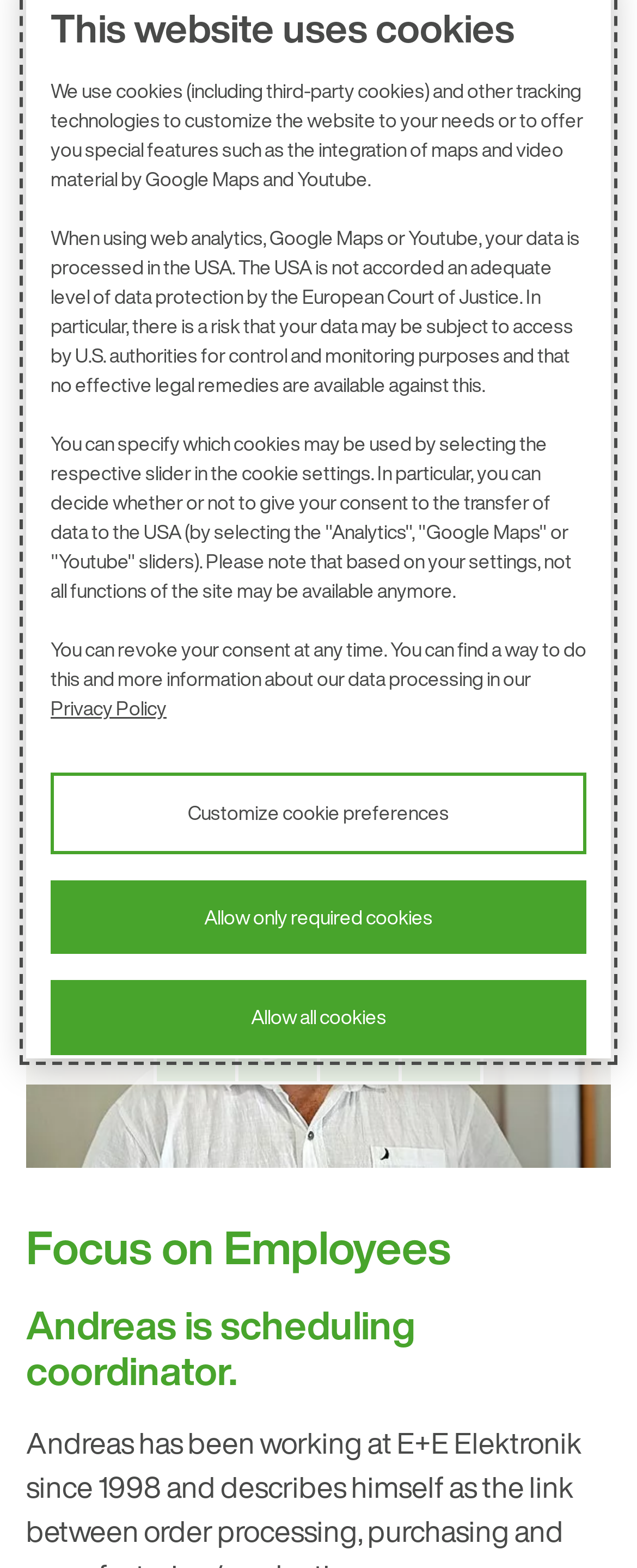Predict the bounding box of the UI element that fits this description: "Focus on Employees".

[0.113, 0.474, 0.521, 0.501]